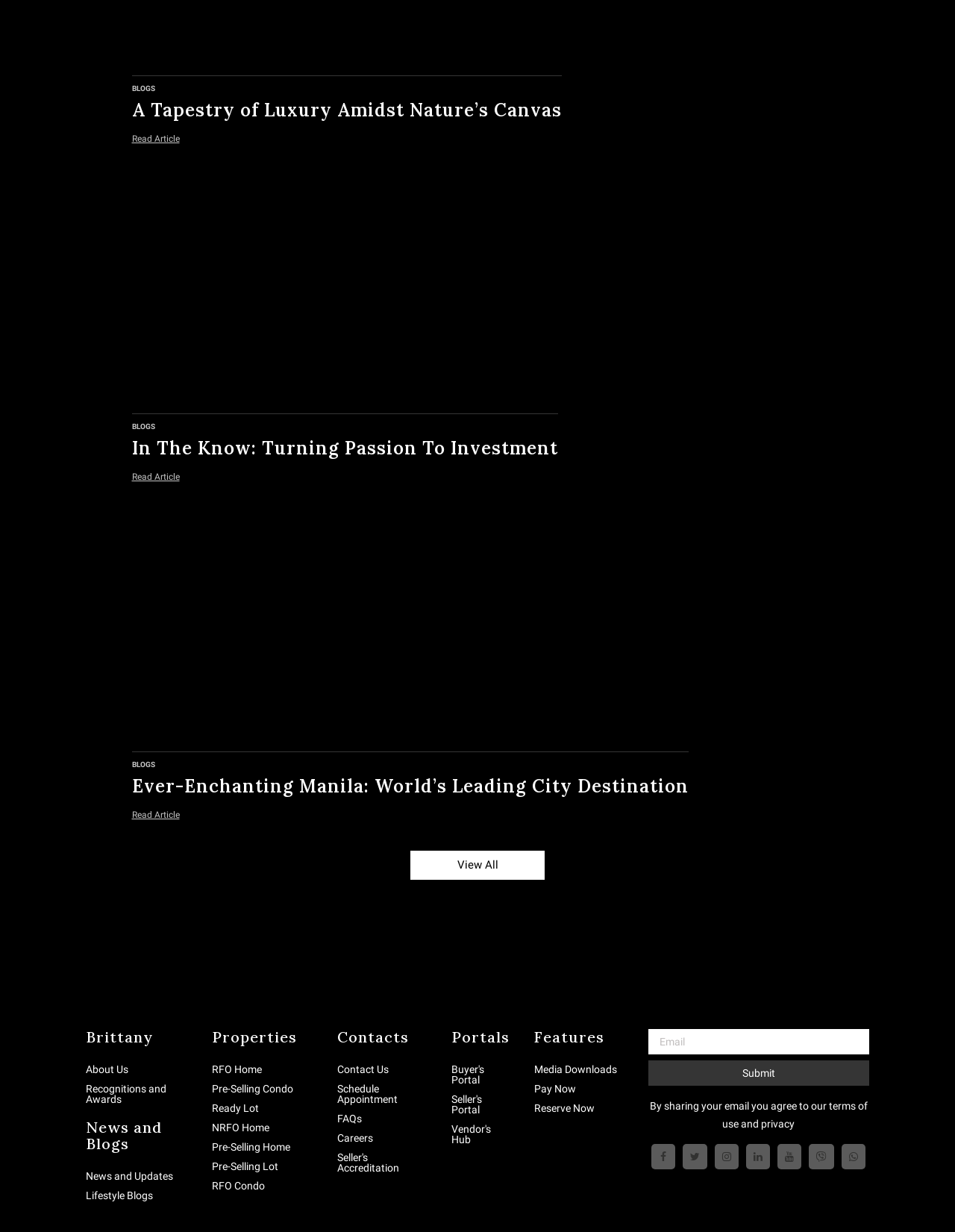How many links are there under the 'Properties' heading?
Please craft a detailed and exhaustive response to the question.

Under the 'Properties' heading, there are six links: 'RFO Home', 'Pre-Selling Condo', 'Ready Lot', 'NRFO Home', 'Pre-Selling Home', and 'Pre-Selling Lot'.